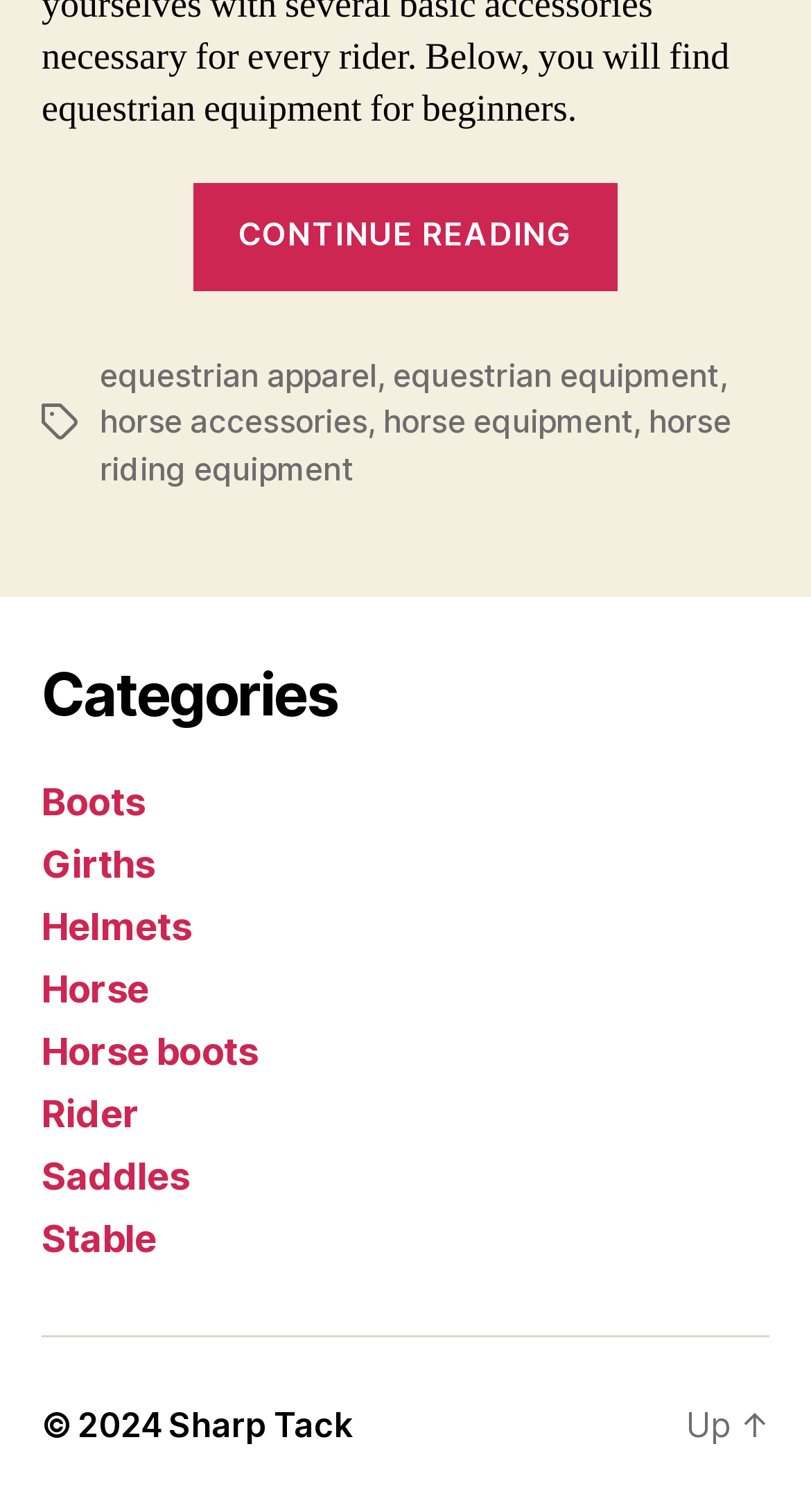Please identify the bounding box coordinates of the element's region that should be clicked to execute the following instruction: "View categories". The bounding box coordinates must be four float numbers between 0 and 1, i.e., [left, top, right, bottom].

[0.051, 0.436, 0.949, 0.484]